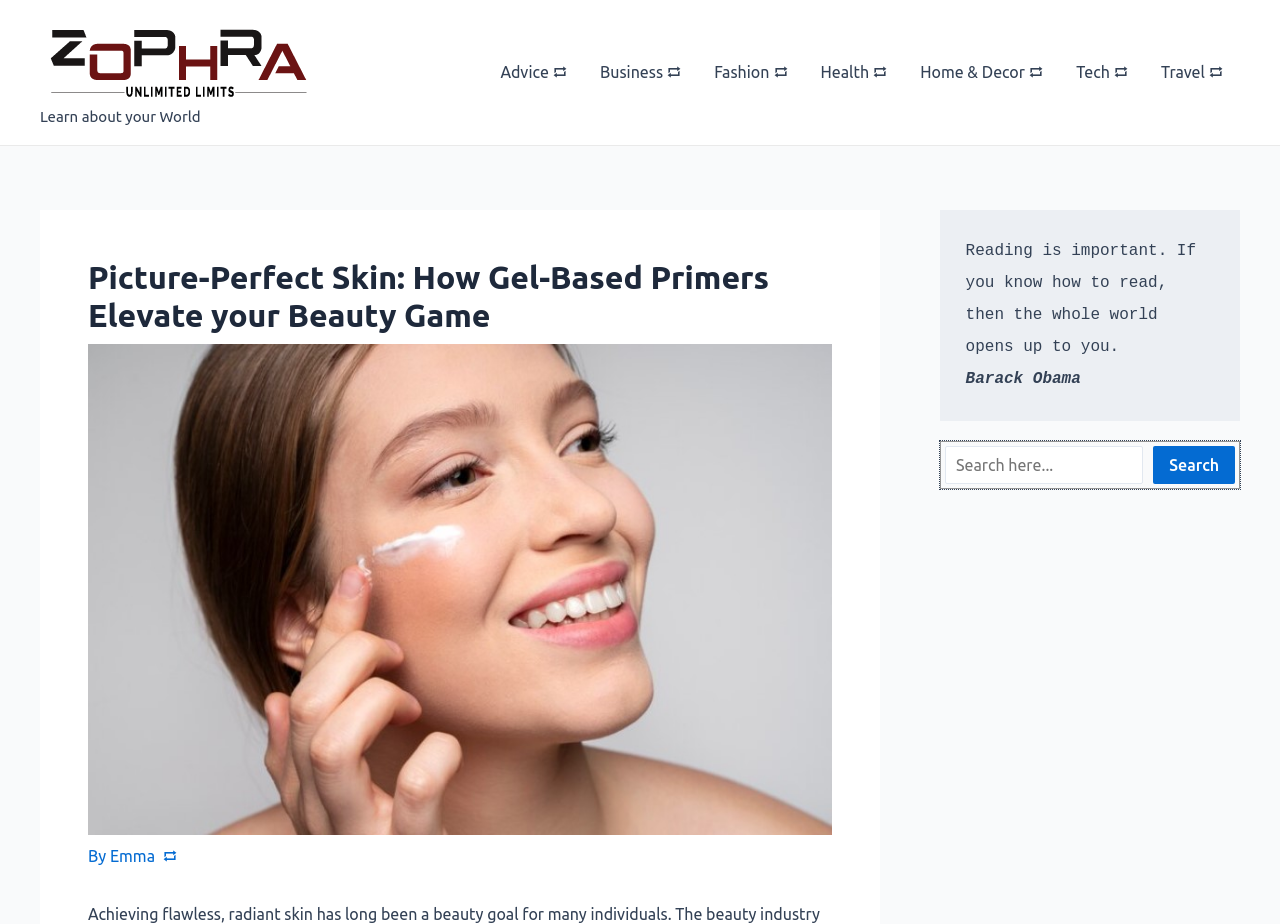Use a single word or phrase to answer the following:
What is the girl in the image doing?

Applying face cream